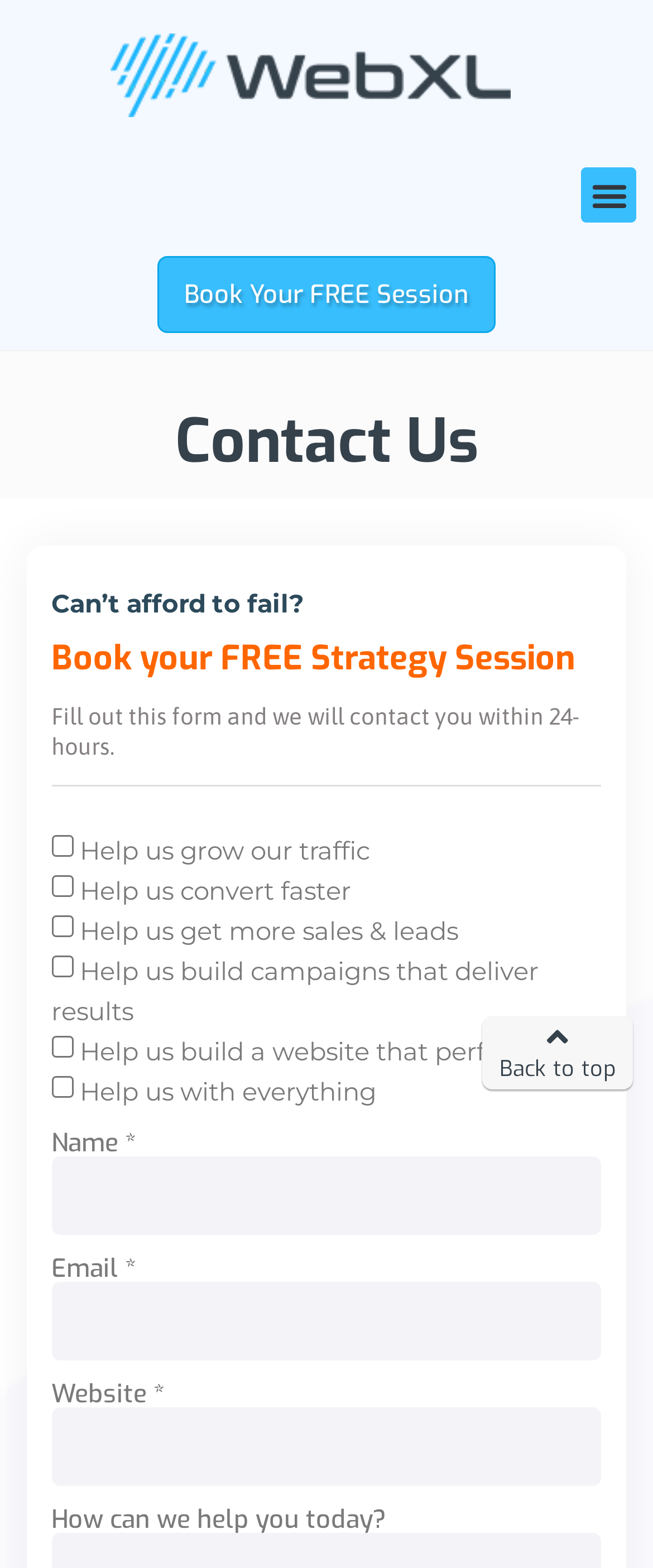Answer the question using only one word or a concise phrase: What is the promise made to users who fill out the contact form?

To contact within 24 hours